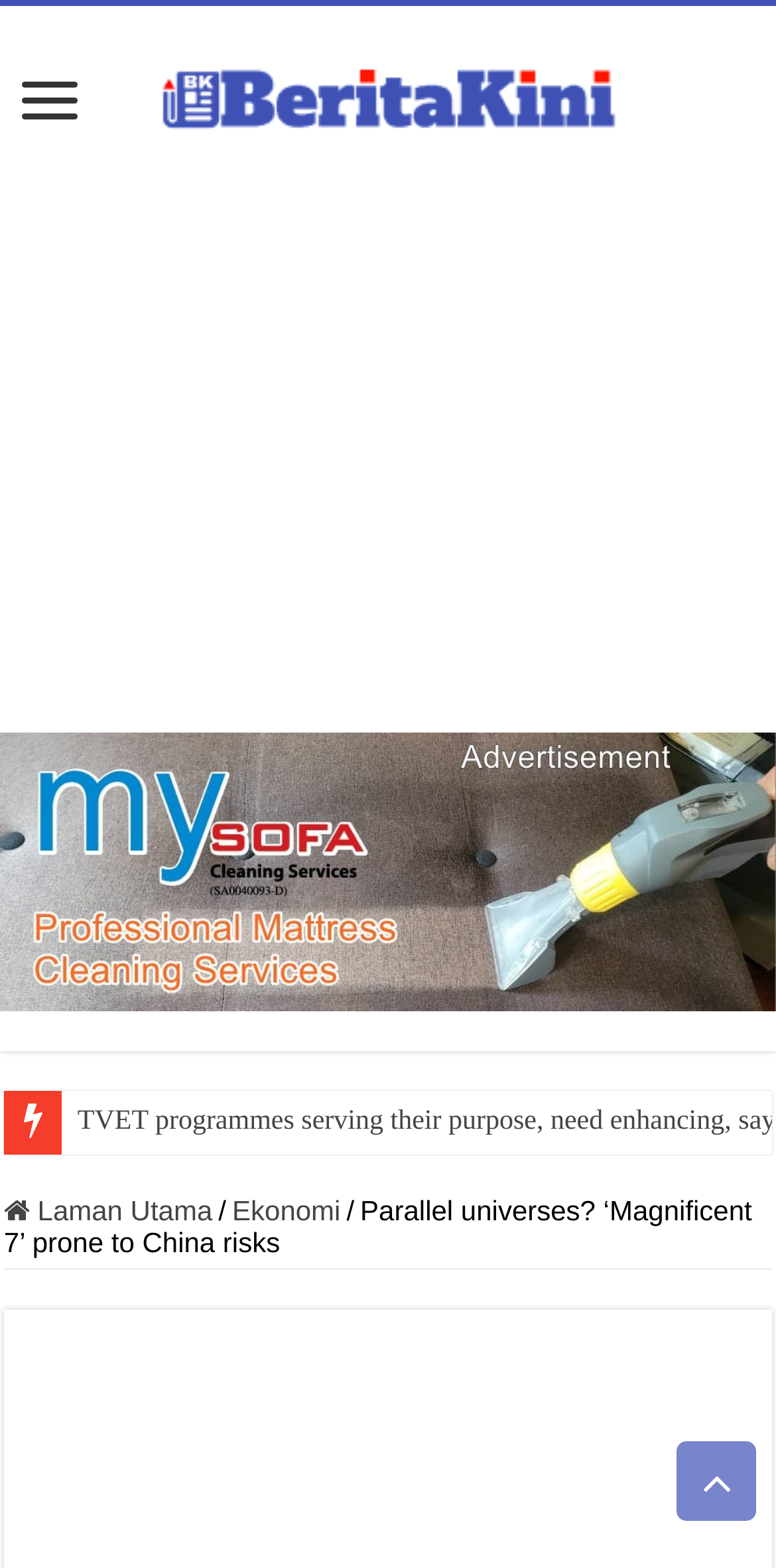What is the name of the website?
Examine the webpage screenshot and provide an in-depth answer to the question.

The name of the website can be found in the top-left corner of the webpage, where it is written in a heading element.